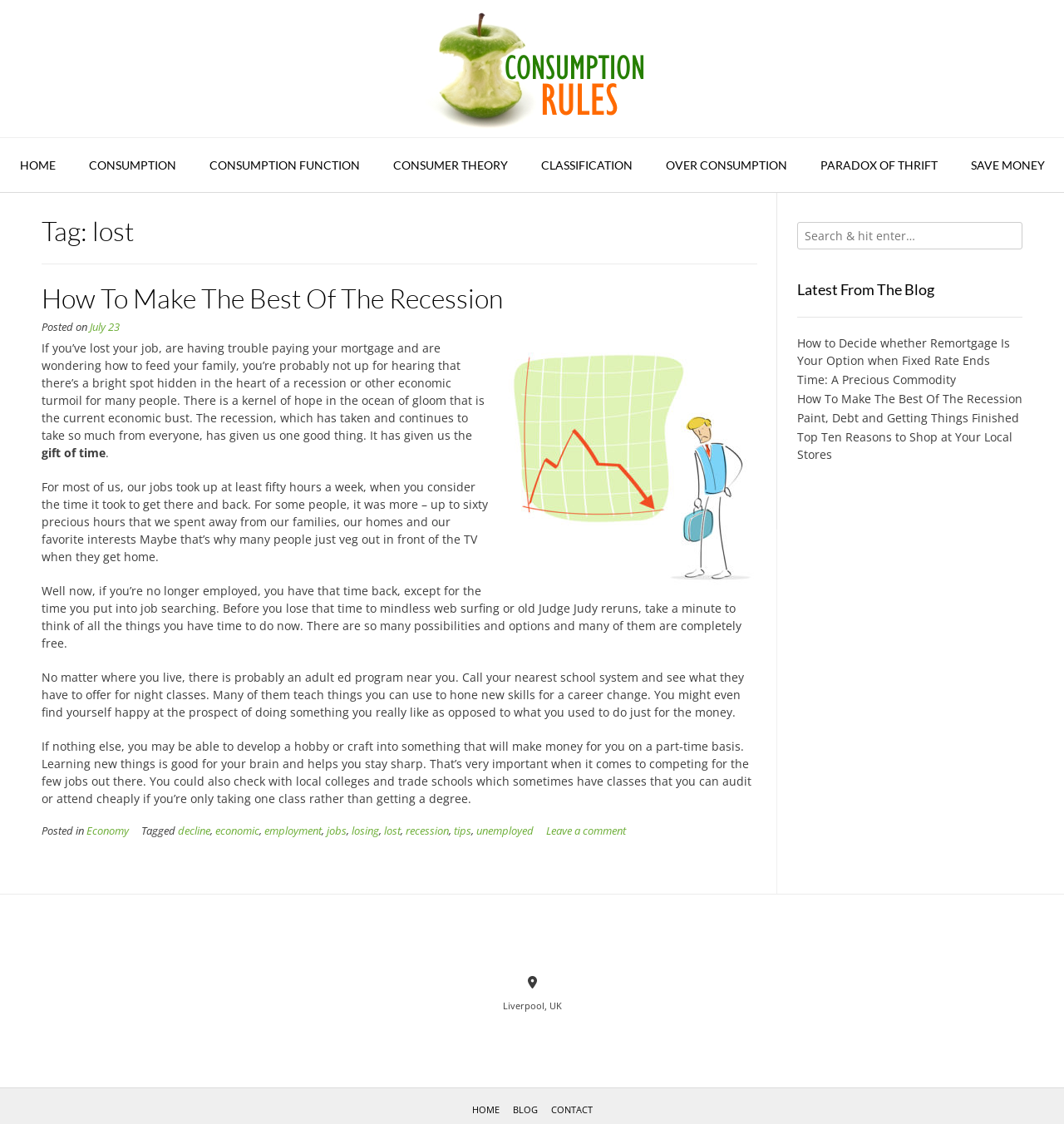What is the category of the article 'How To Make The Best Of The Recession'?
Respond with a short answer, either a single word or a phrase, based on the image.

Economy